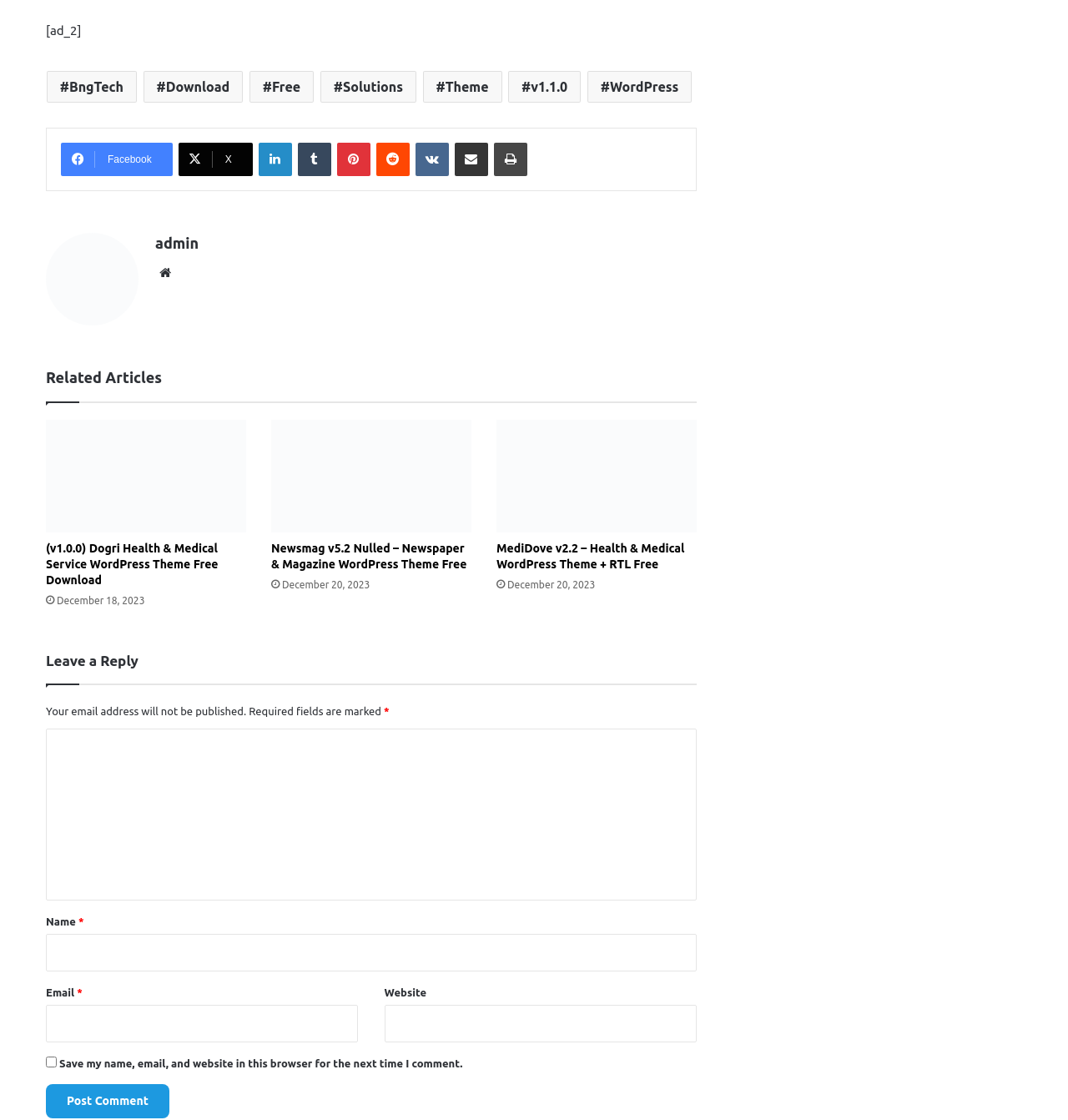Using the format (top-left x, top-left y, bottom-right x, bottom-right y), and given the element description, identify the bounding box coordinates within the screenshot: alt="Photo of admin"

[0.043, 0.282, 0.13, 0.292]